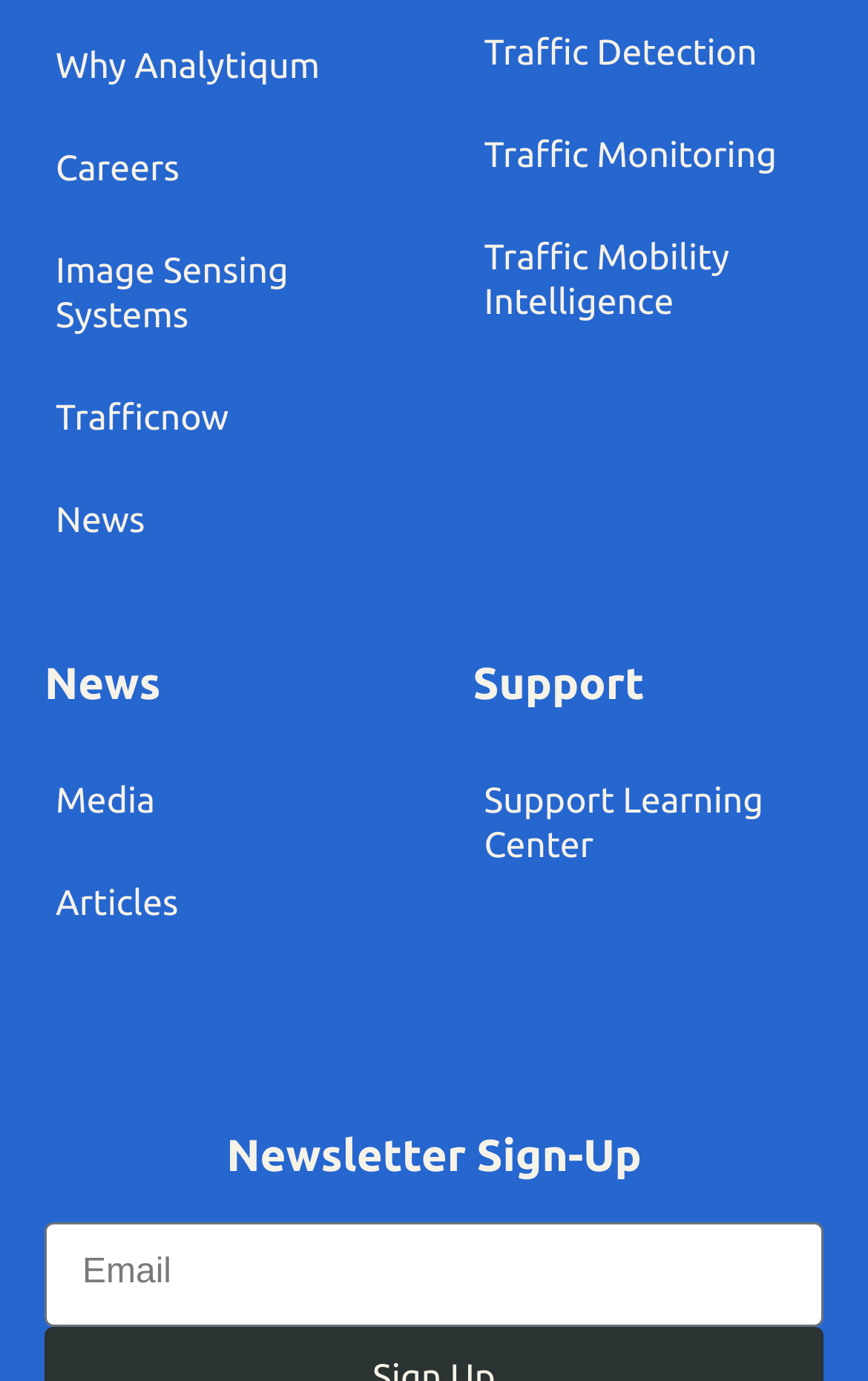Pinpoint the bounding box coordinates of the element that must be clicked to accomplish the following instruction: "Go to Careers". The coordinates should be in the format of four float numbers between 0 and 1, i.e., [left, top, right, bottom].

[0.064, 0.107, 0.207, 0.136]